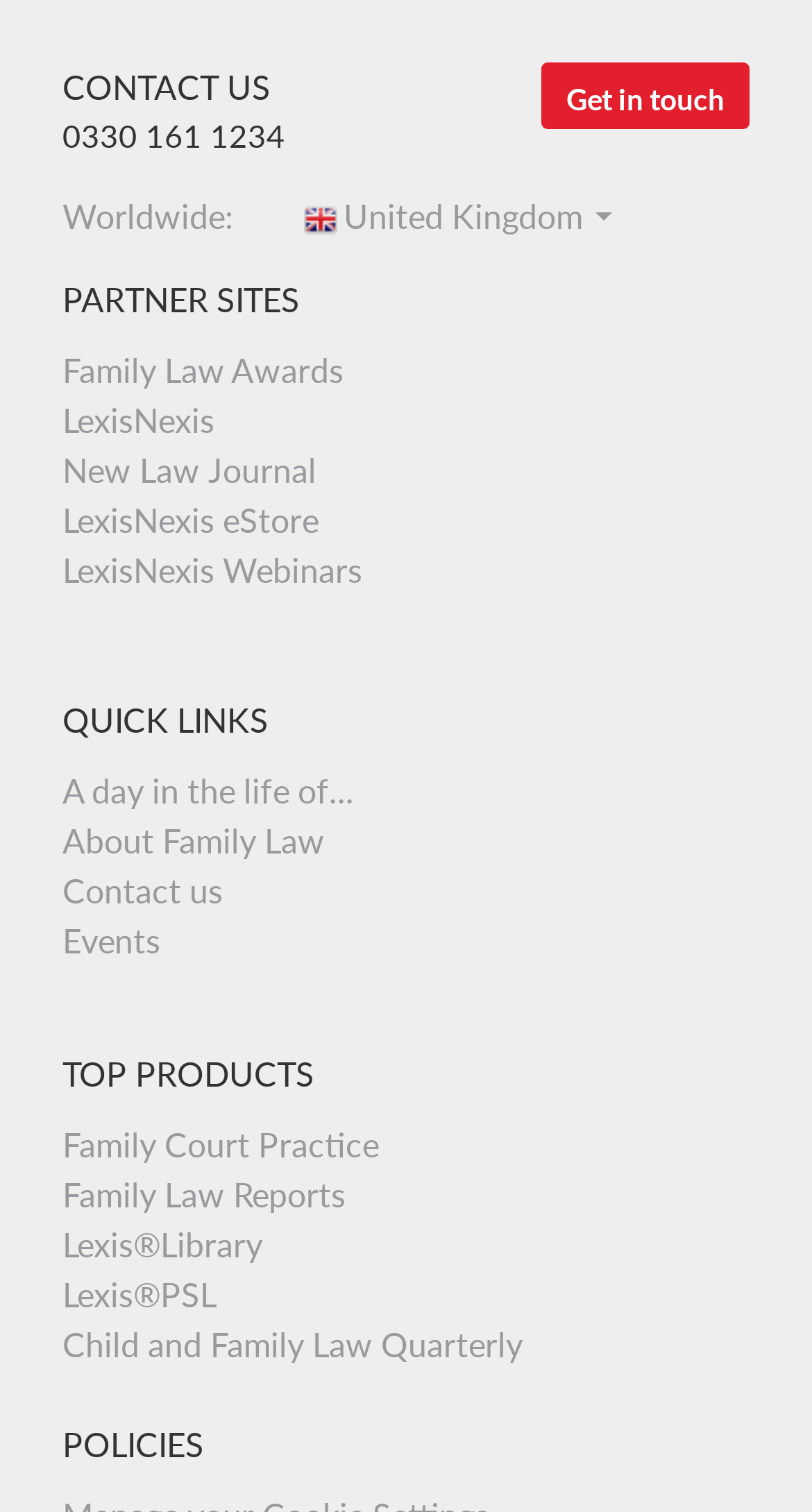Please provide a comprehensive response to the question below by analyzing the image: 
What is the last 'QUICK LINK'?

I looked at the 'QUICK LINKS' section and found the last link, which is 'Events'.